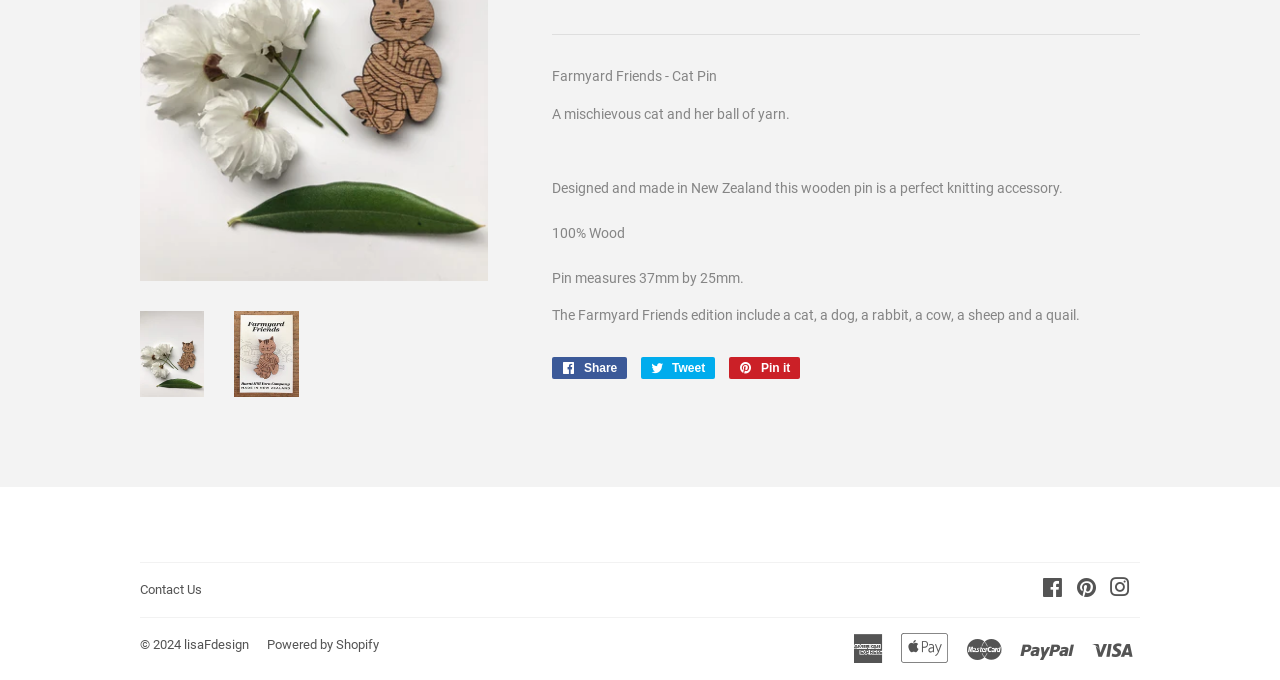Determine the bounding box for the UI element described here: "Powered by Shopify".

[0.209, 0.936, 0.296, 0.958]